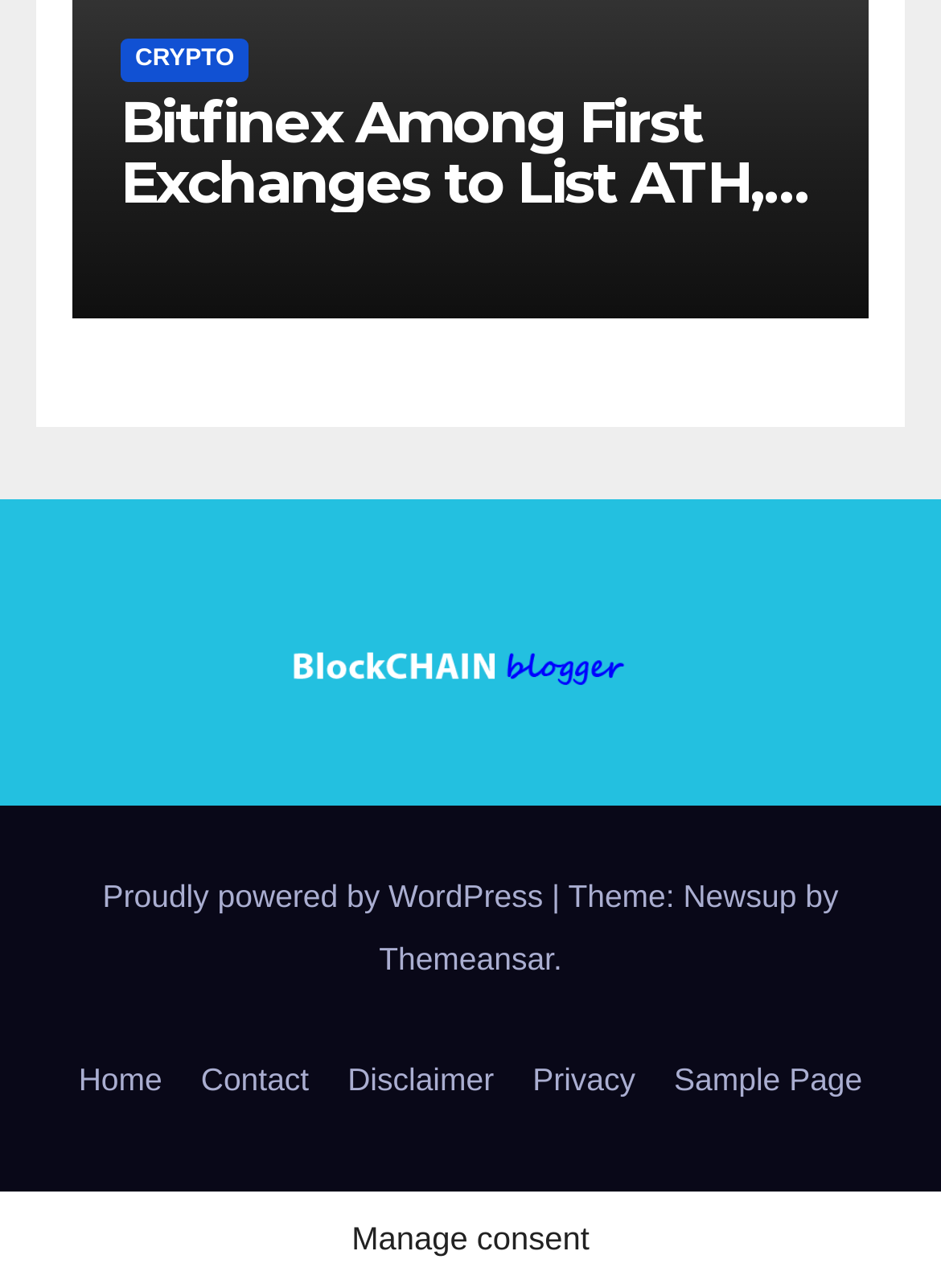Please identify the bounding box coordinates of the clickable area that will allow you to execute the instruction: "Visit the Home page".

[0.063, 0.8, 0.193, 0.879]